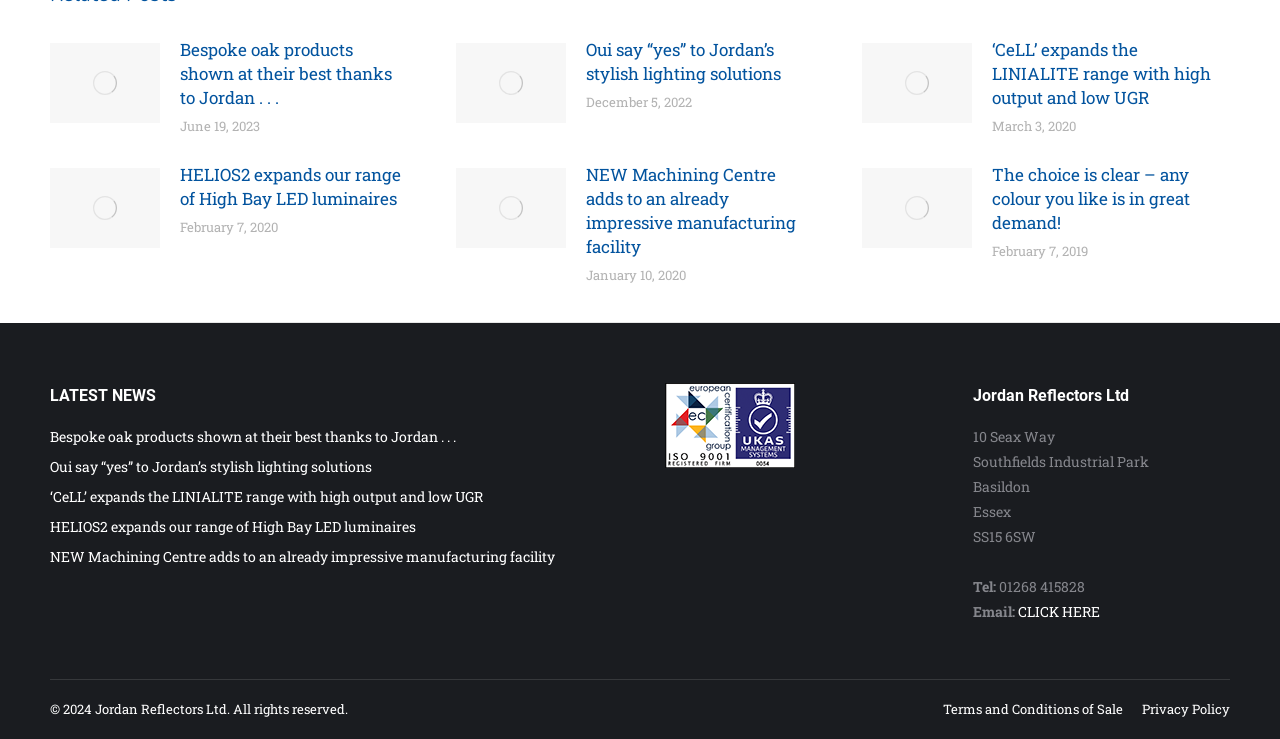Based on the description "Terms and Conditions of Sale", find the bounding box of the specified UI element.

[0.737, 0.944, 0.877, 0.975]